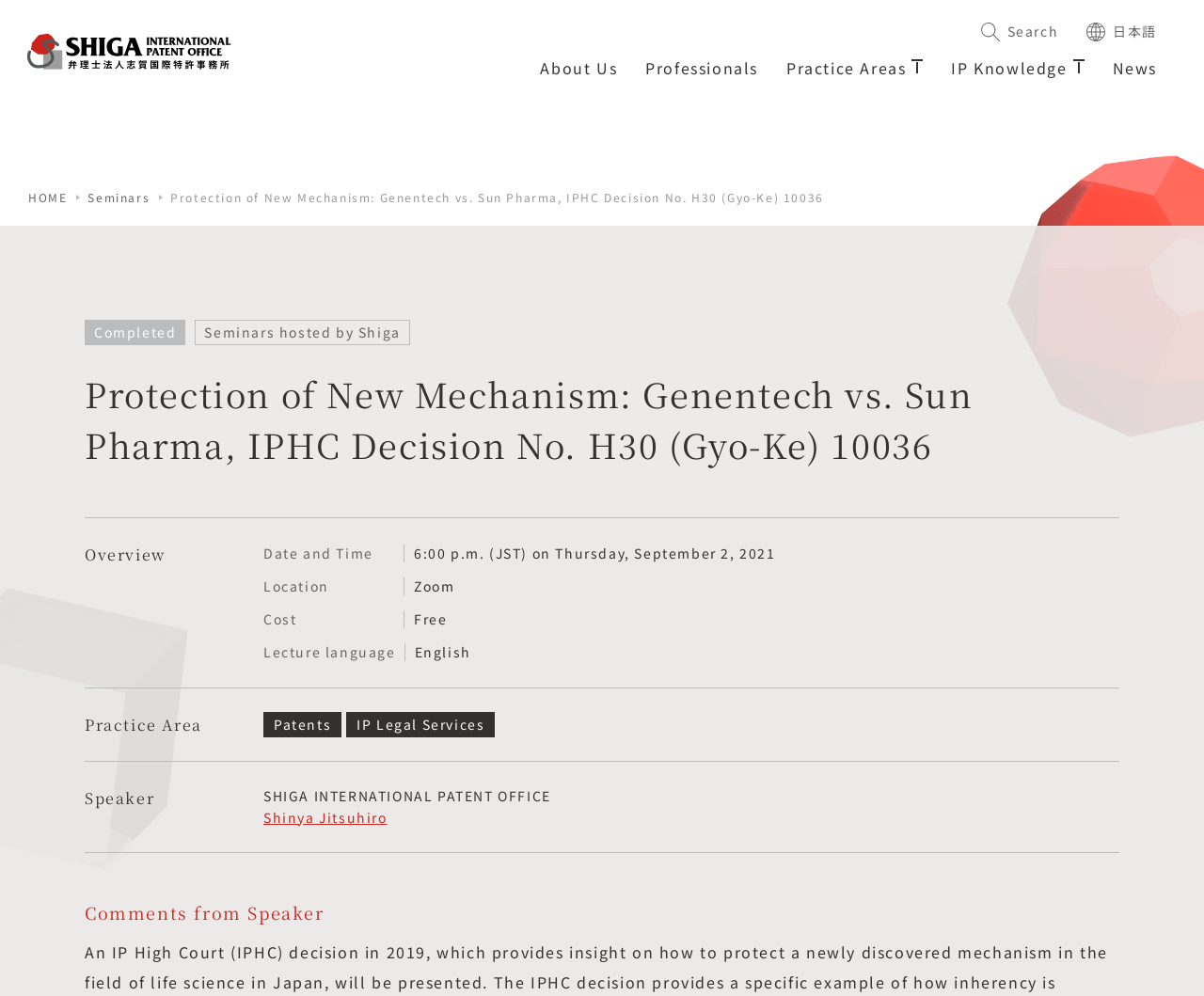Specify the bounding box coordinates of the area that needs to be clicked to achieve the following instruction: "Click the 'Patents' link".

[0.219, 0.715, 0.284, 0.74]